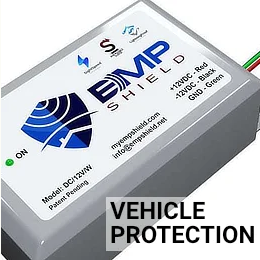What is the power requirement of the EMP Shield?
Please look at the screenshot and answer using one word or phrase.

DC/12V